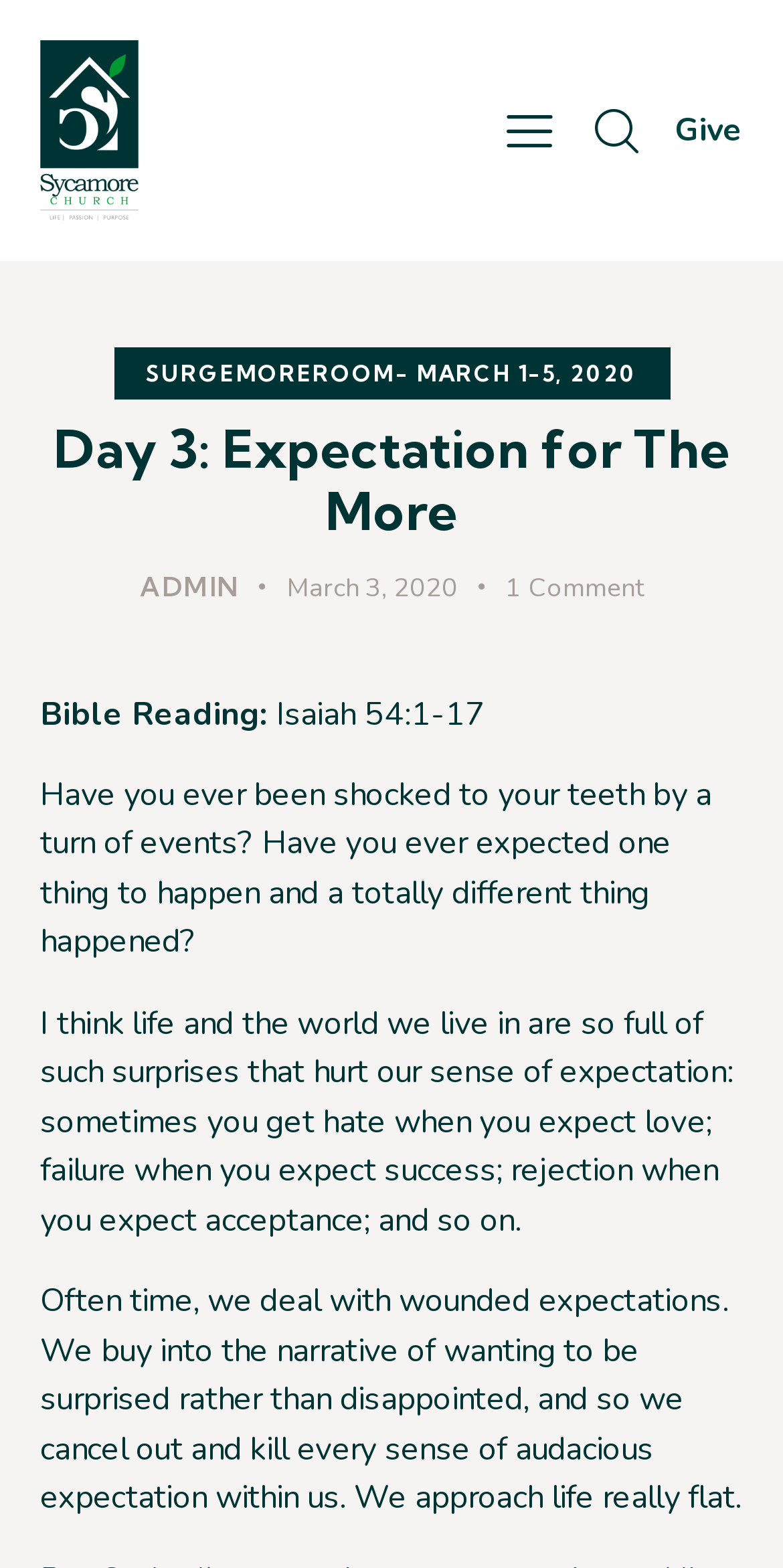Given the description of a UI element: "alt="Sycamore Community Church"", identify the bounding box coordinates of the matching element in the webpage screenshot.

[0.051, 0.06, 0.178, 0.101]